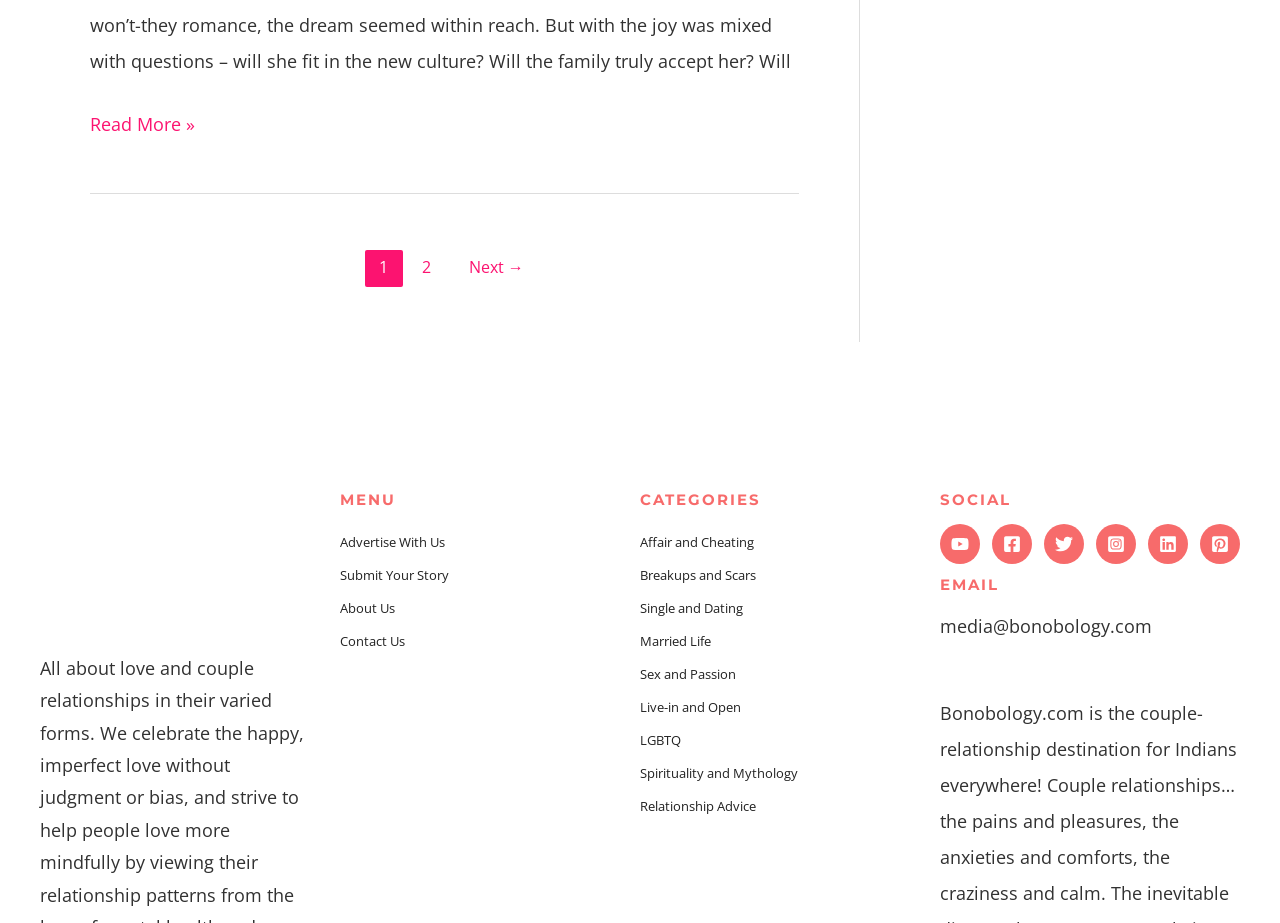Locate the bounding box for the described UI element: "About Us". Ensure the coordinates are four float numbers between 0 and 1, formatted as [left, top, right, bottom].

[0.266, 0.649, 0.309, 0.668]